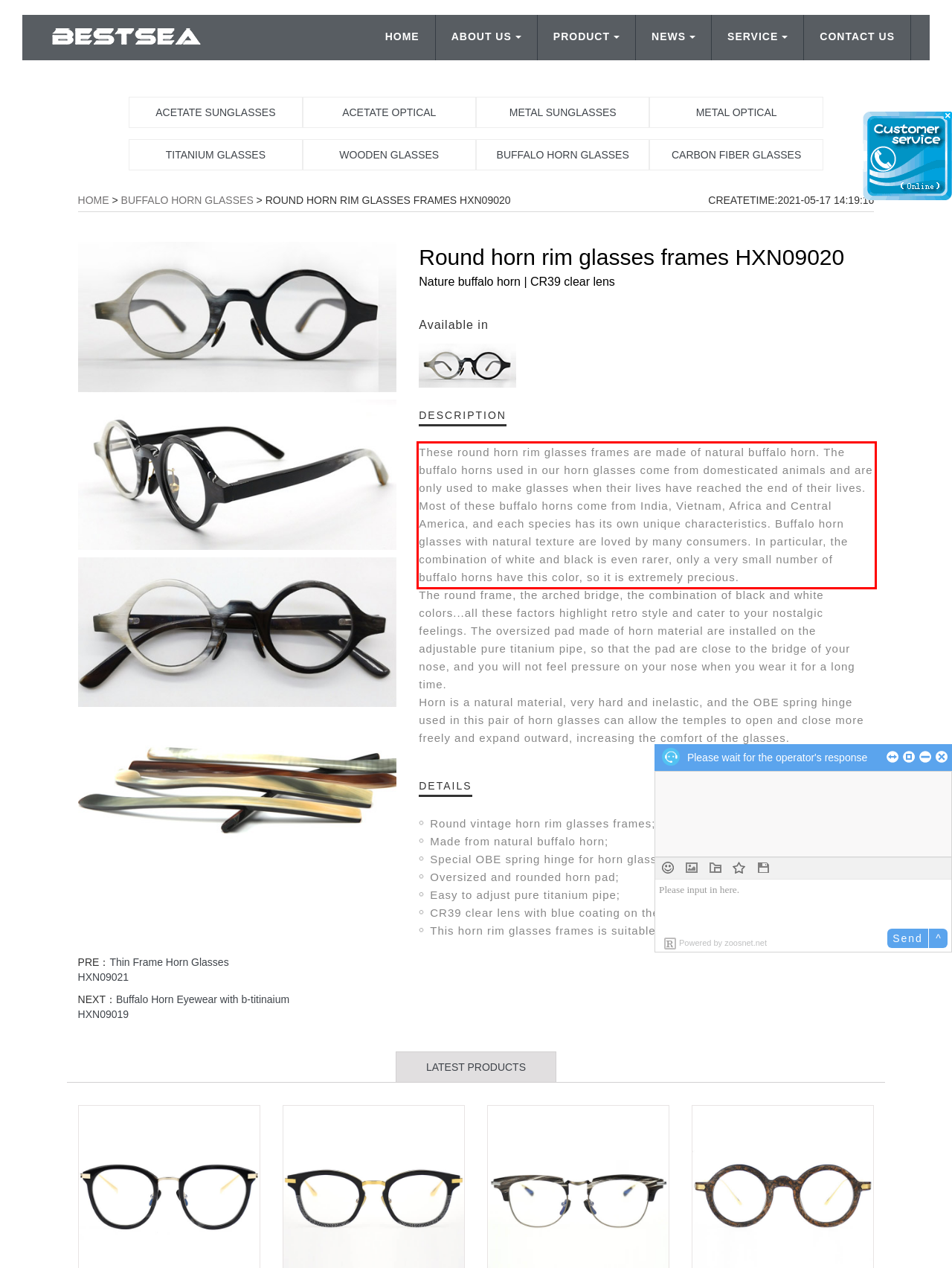Given a webpage screenshot with a red bounding box, perform OCR to read and deliver the text enclosed by the red bounding box.

These round horn rim glasses frames are made of natural buffalo horn. The buffalo horns used in our horn glasses come from domesticated animals and are only used to make glasses when their lives have reached the end of their lives. Most of these buffalo horns come from India, Vietnam, Africa and Central America, and each species has its own unique characteristics. Buffalo horn glasses with natural texture are loved by many consumers. In particular, the combination of white and black is even rarer, only a very small number of buffalo horns have this color, so it is extremely precious.